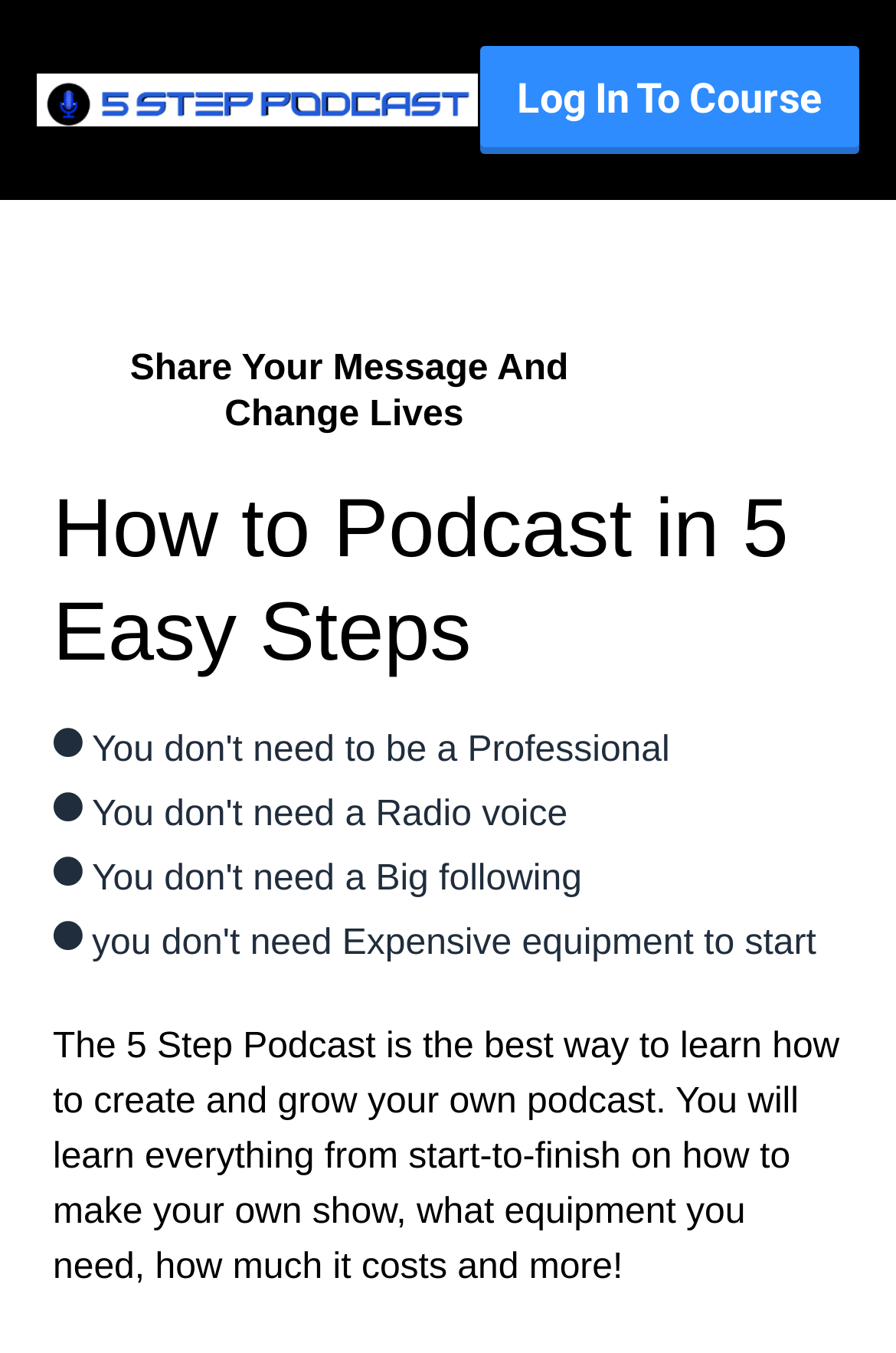Please identify the webpage's heading and generate its text content.

How to Podcast in 5 Easy Steps